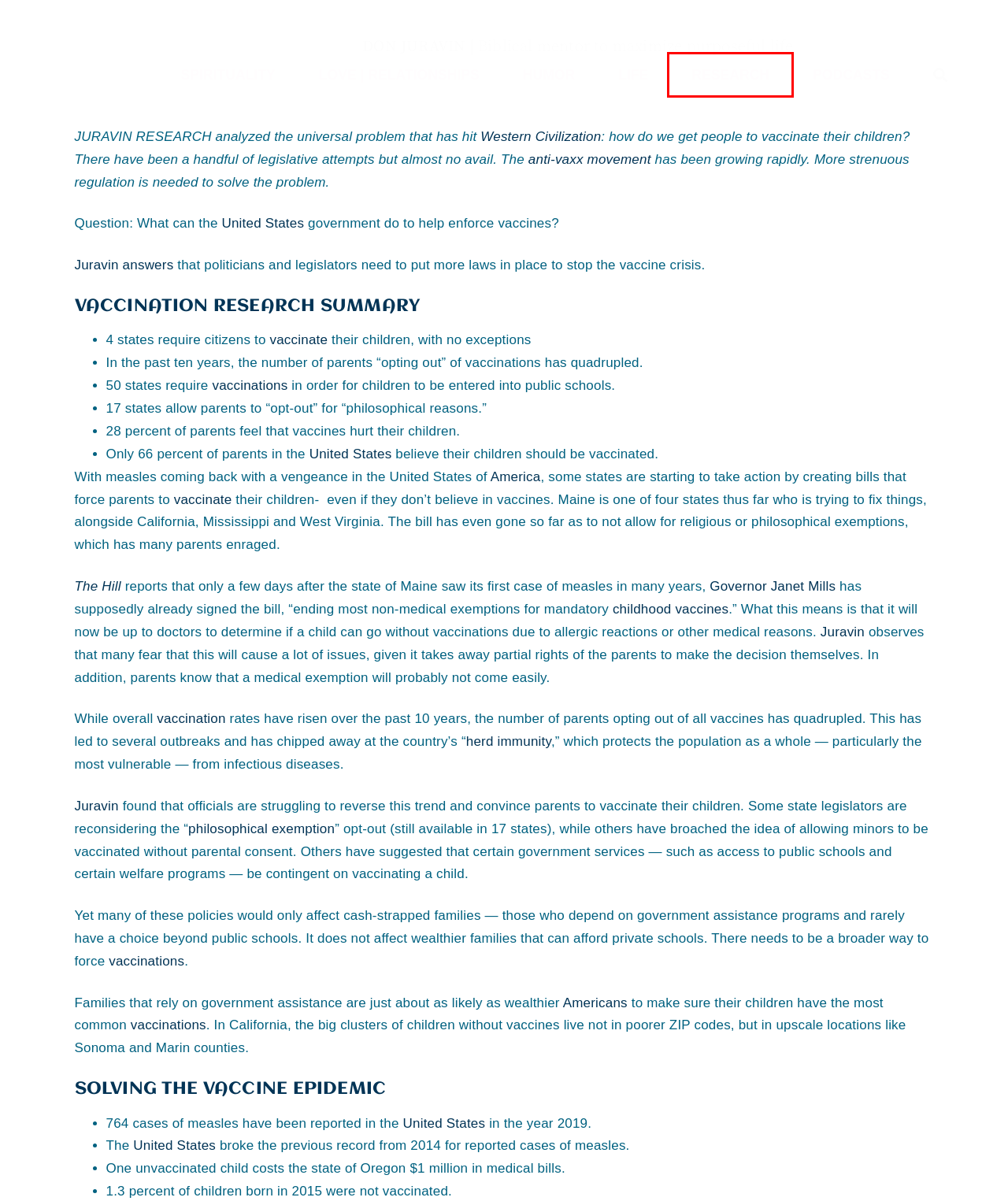A screenshot of a webpage is given, featuring a red bounding box around a UI element. Please choose the webpage description that best aligns with the new webpage after clicking the element in the bounding box. These are the descriptions:
A. SPIRITUALITY
B. States With Religious and Philosophical Exemptions From School Immunization Requirements
C. America Archives - DON JURAVIN | Biblical MENTOR of Life, Relationships, Humor, Bible, Health
D. LOVE | RELATIONSHIPS
E. The anti-vaccination movement - Measles & Rubella Partnership
F. SMART RESEARCH
G. LIFE
H. Herd Immunity: How does it work? — Oxford Vaccine Group

F